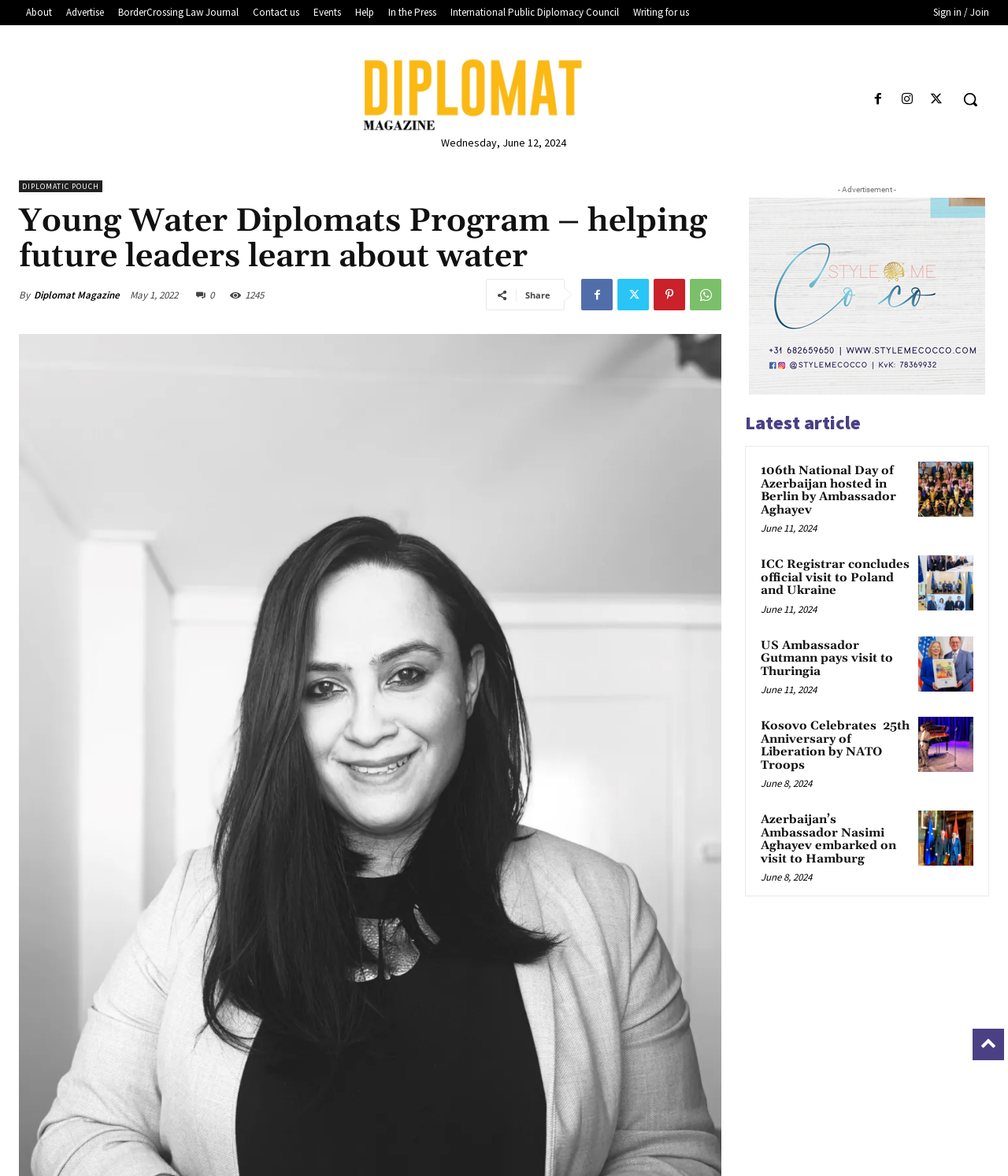Can you find the bounding box coordinates for the element to click on to achieve the instruction: "Click on the 'About' link"?

[0.019, 0.004, 0.059, 0.018]